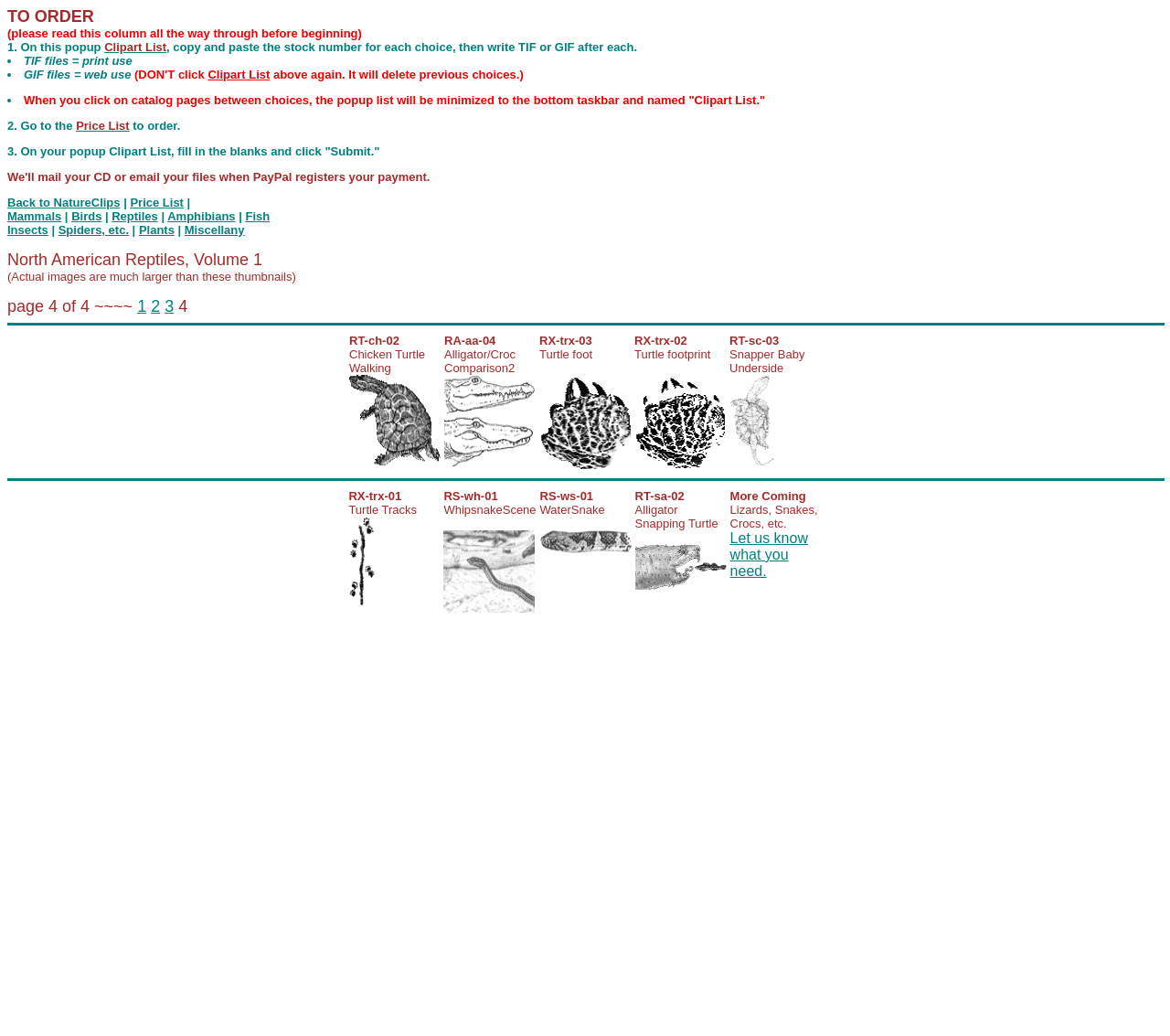How many reptile clipart images are on this page?
Based on the screenshot, answer the question with a single word or phrase.

10